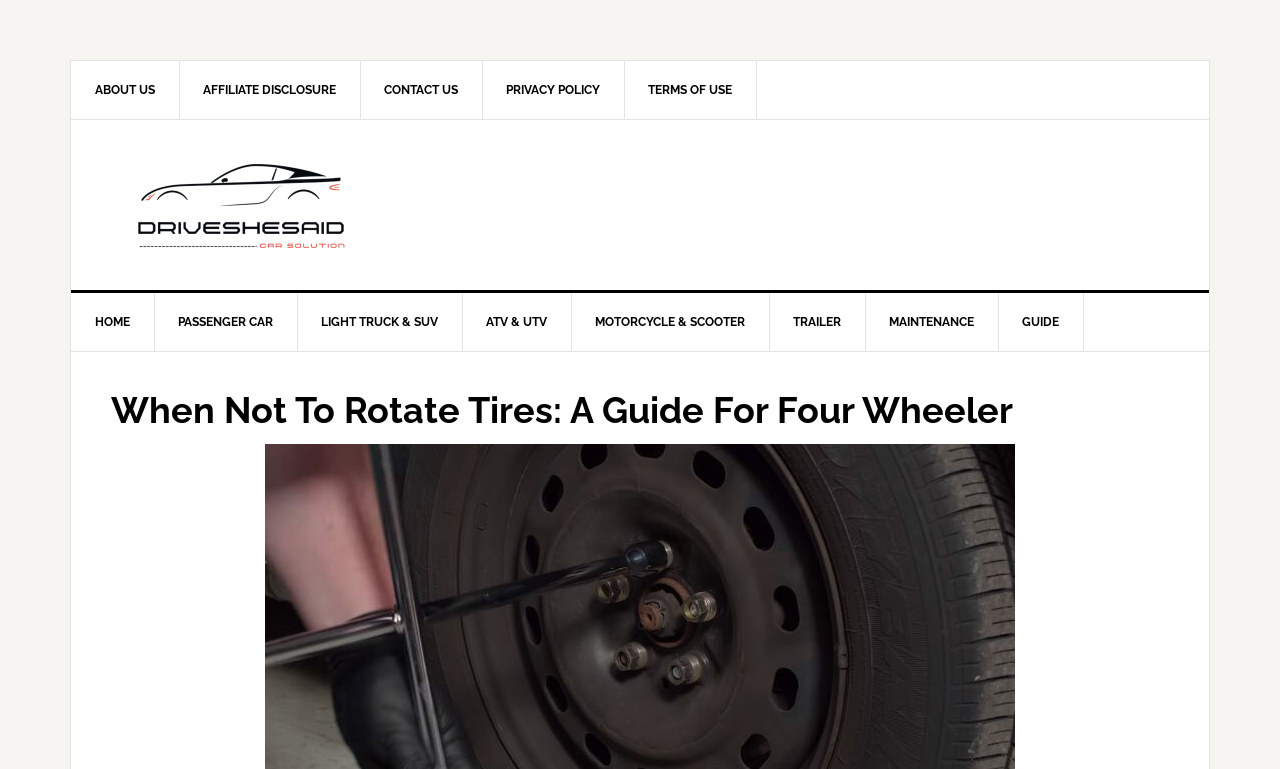Generate the main heading text from the webpage.

When Not To Rotate Tires: A Guide For Four Wheeler